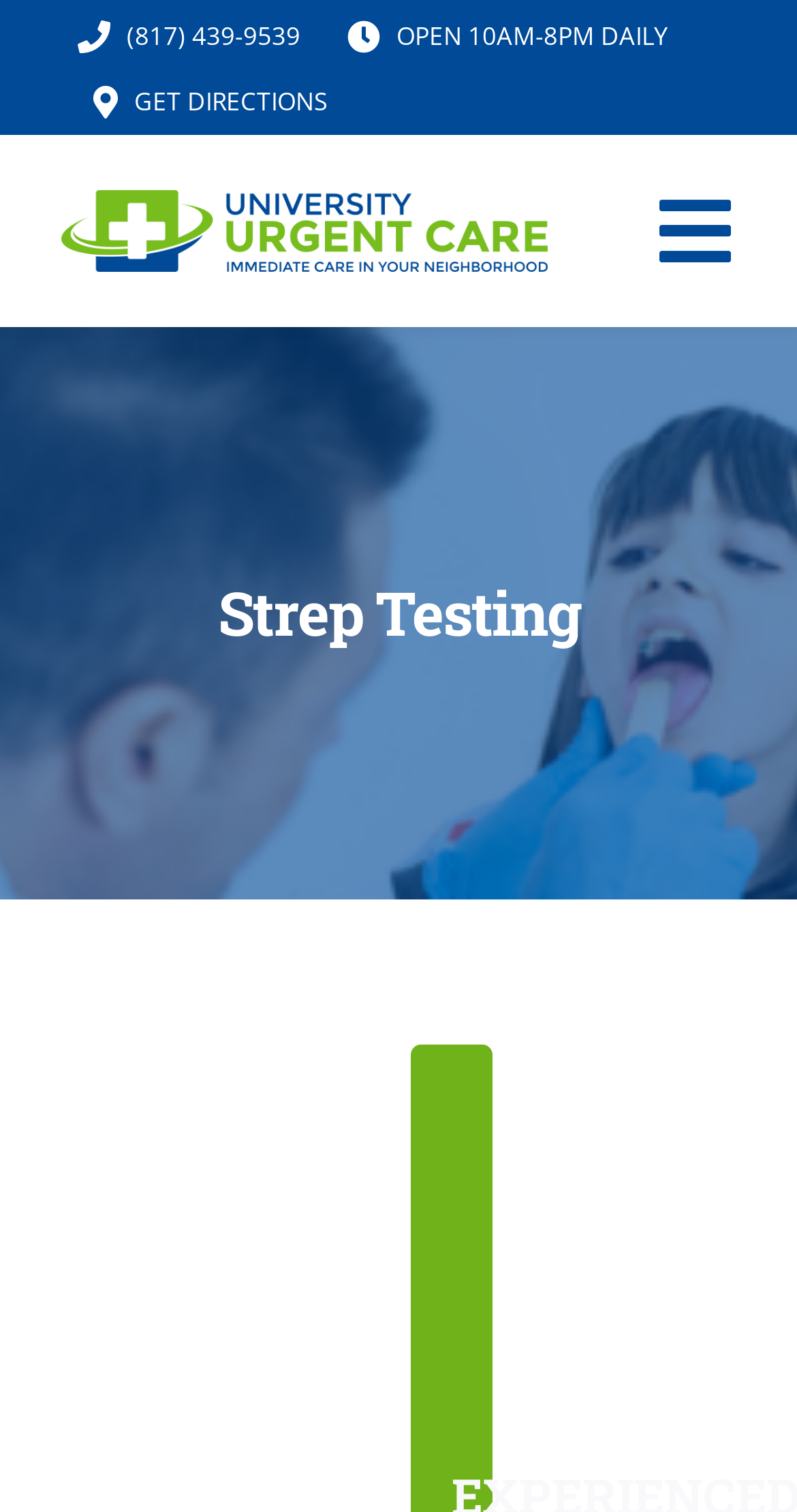What is the name of the medical spa service offered by University Urgent Care?
Please provide a single word or phrase answer based on the image.

Solera Med Spa